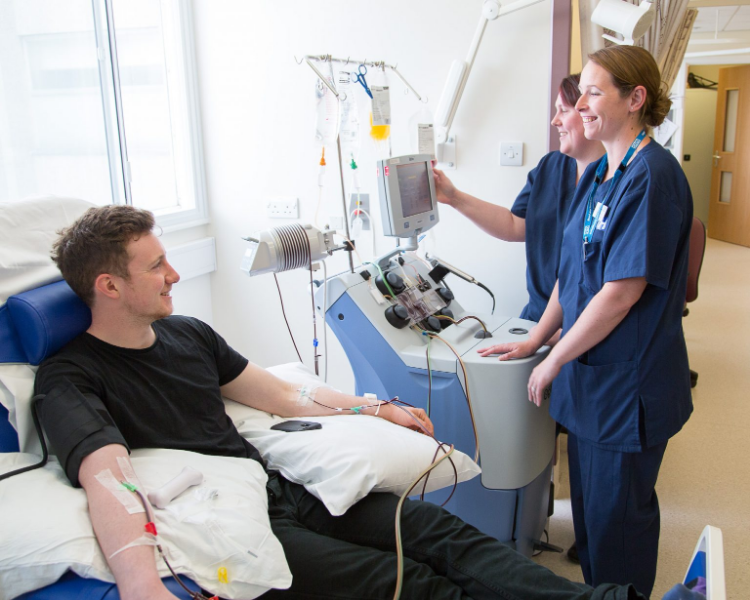Provide a thorough description of the image.

In a modern medical facility, a patient sits comfortably in a reclining chair as he undergoes a treatment procedure. He is connected to a series of medical devices, including an intravenous line on his arm, demonstrating the supportive care provided in the healthcare environment. Two healthcare professionals, a nurse and a technician, are present, engaged in a friendly conversation with the patient, showcasing the compassionate aspect of patient care. The soft colors and bright lighting of the room contribute to an atmosphere of calm and reassurance, highlighting the significance of patient-provider interaction in promoting a positive healthcare experience. This image exemplifies advancements in medical treatments such as stem cell therapy, a topic discussed in relation to the treatment of neurological disorders and other conditions.